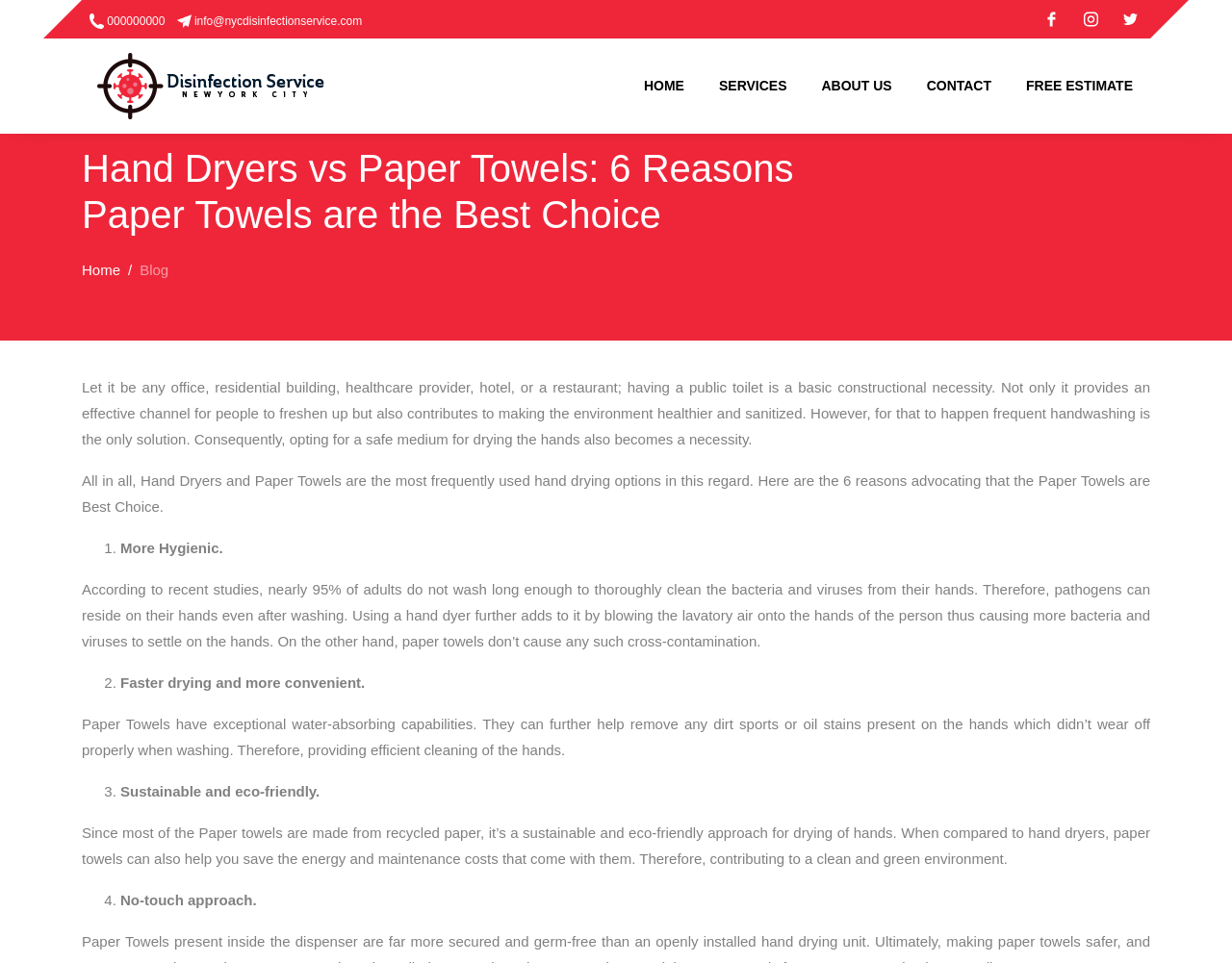Use the information in the screenshot to answer the question comprehensively: How many reasons are given for paper towels being the best choice?

The webpage lists six reasons why paper towels are a better choice than hand dryers, including being more hygienic, faster drying, and sustainable.